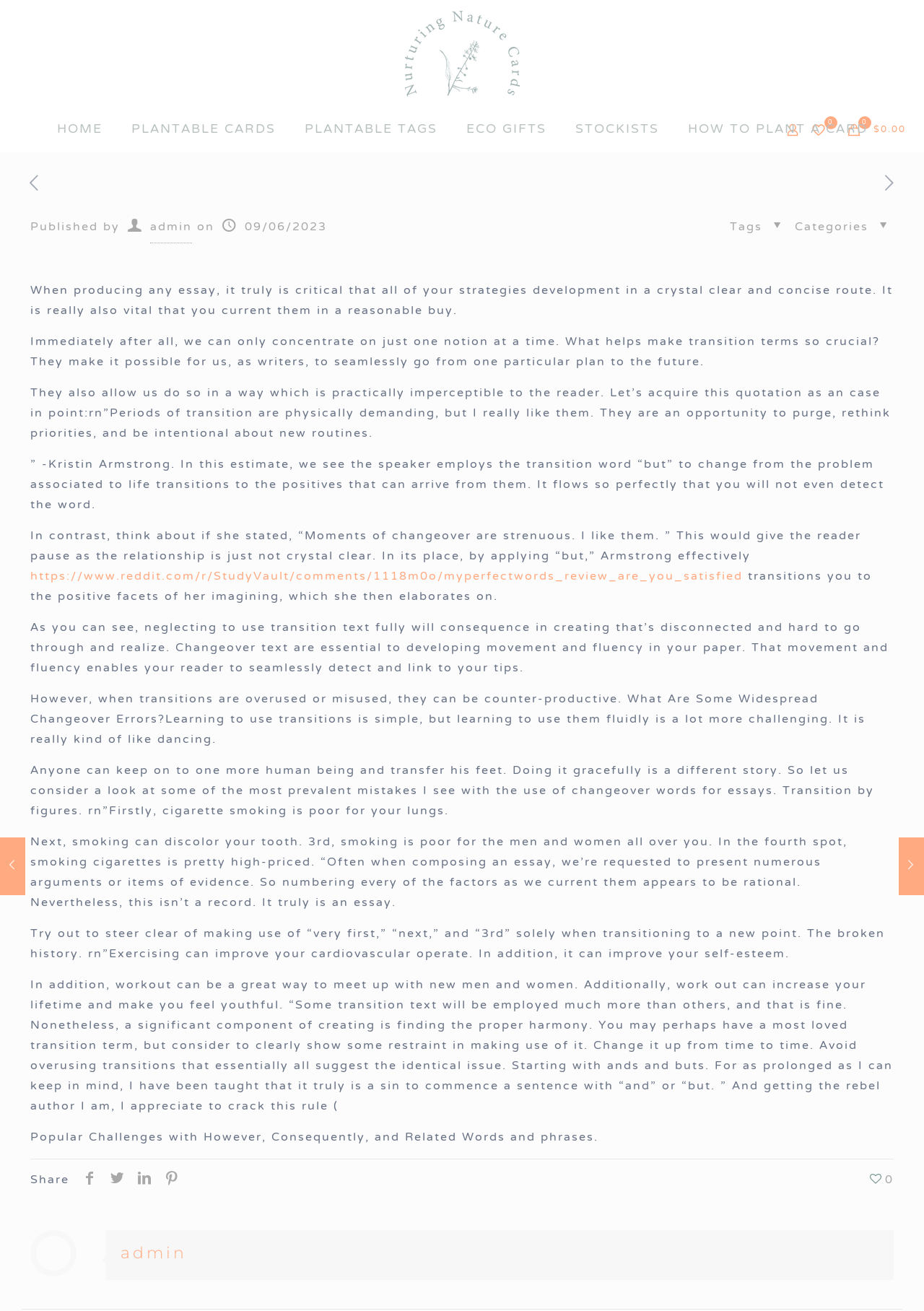Please identify the bounding box coordinates for the region that you need to click to follow this instruction: "Click the 'HOME' link".

[0.046, 0.083, 0.126, 0.116]